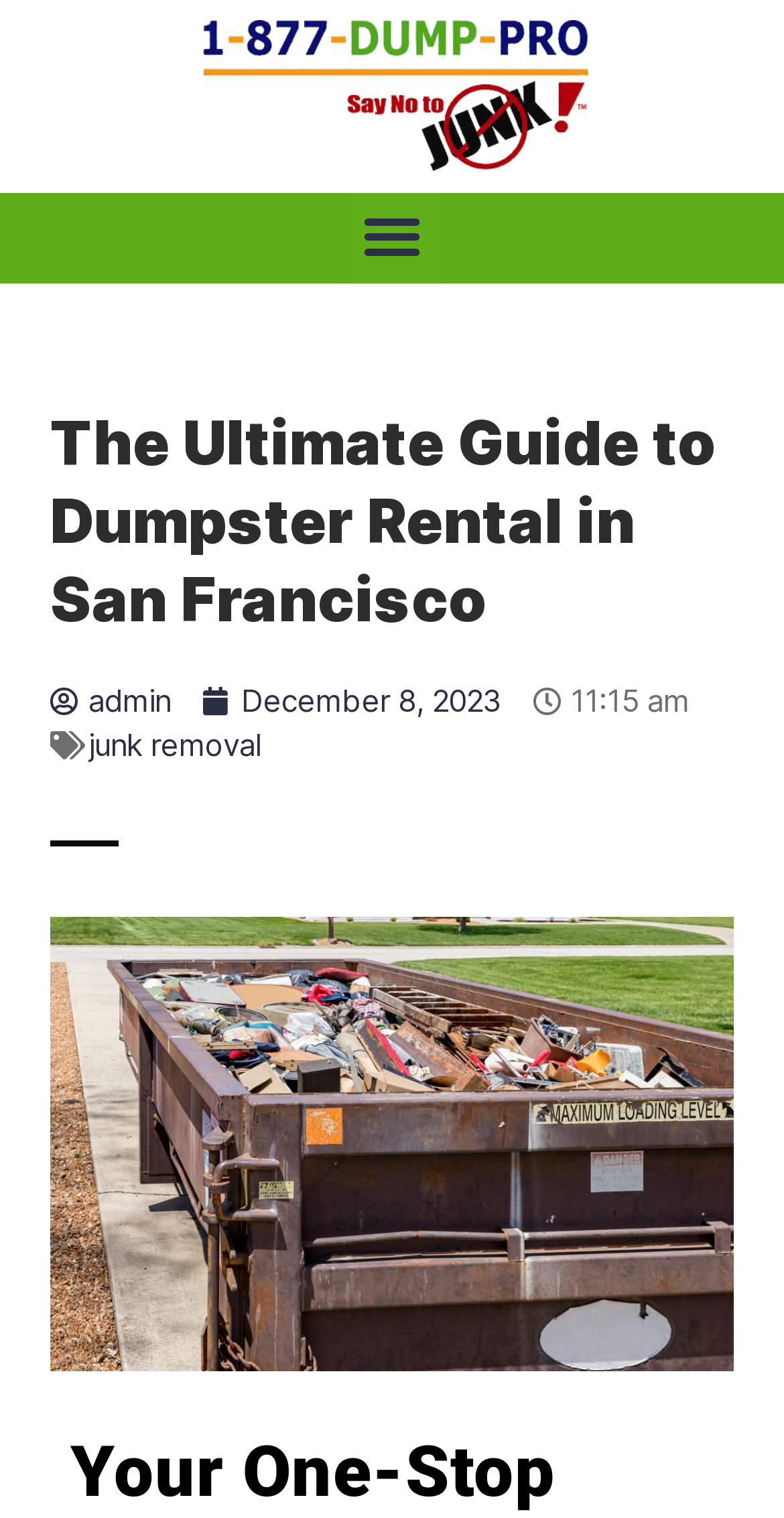Please provide the bounding box coordinates in the format (top-left x, top-left y, bottom-right x, bottom-right y). Remember, all values are floating point numbers between 0 and 1. What is the bounding box coordinate of the region described as: junk removal

[0.113, 0.478, 0.333, 0.503]